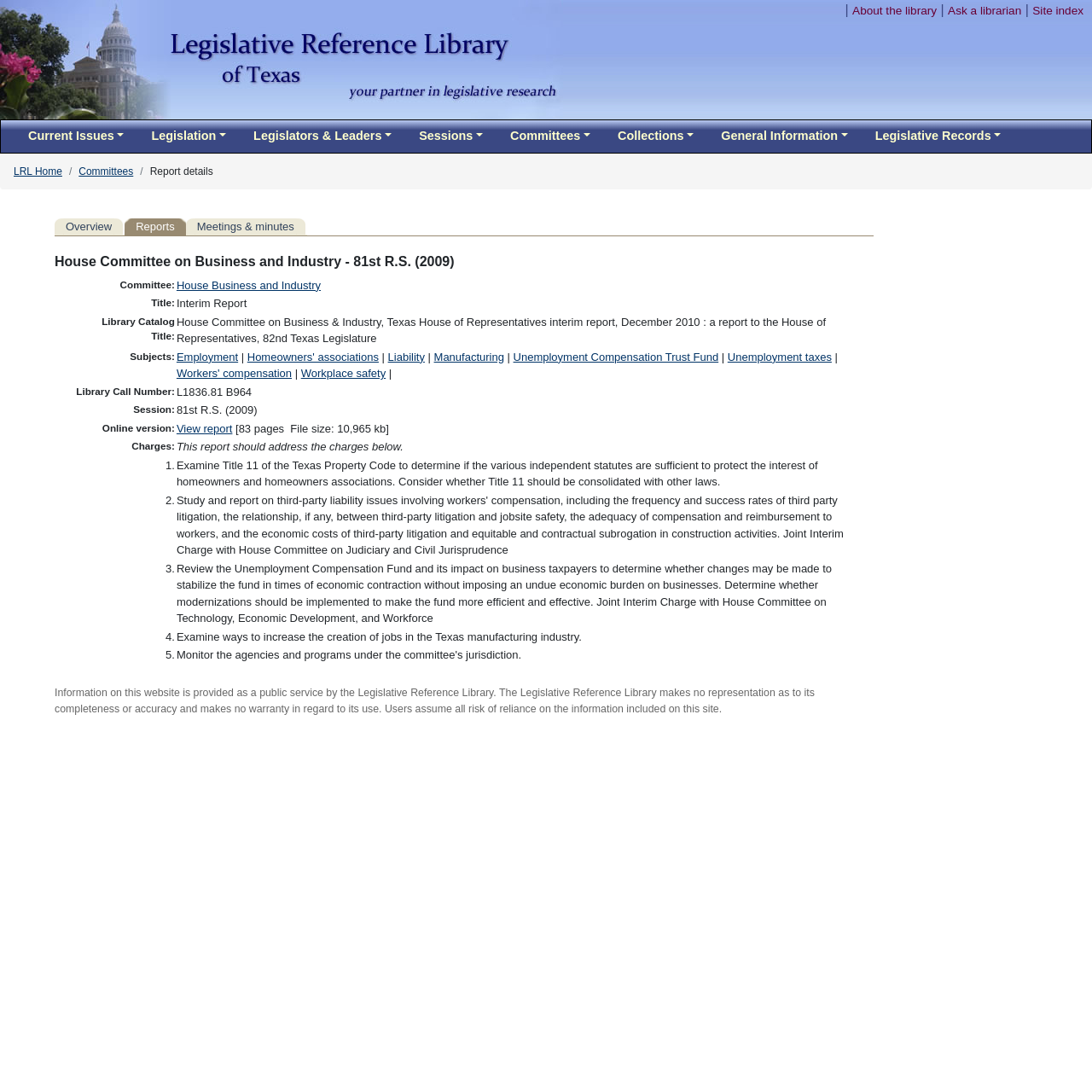What is the session of the report?
Offer a detailed and exhaustive answer to the question.

I found the answer by looking at the table row that contains the label 'Session:' and the corresponding value '81st R.S. (2009)'. This table row is located in the main content area, and it provides information about the report.